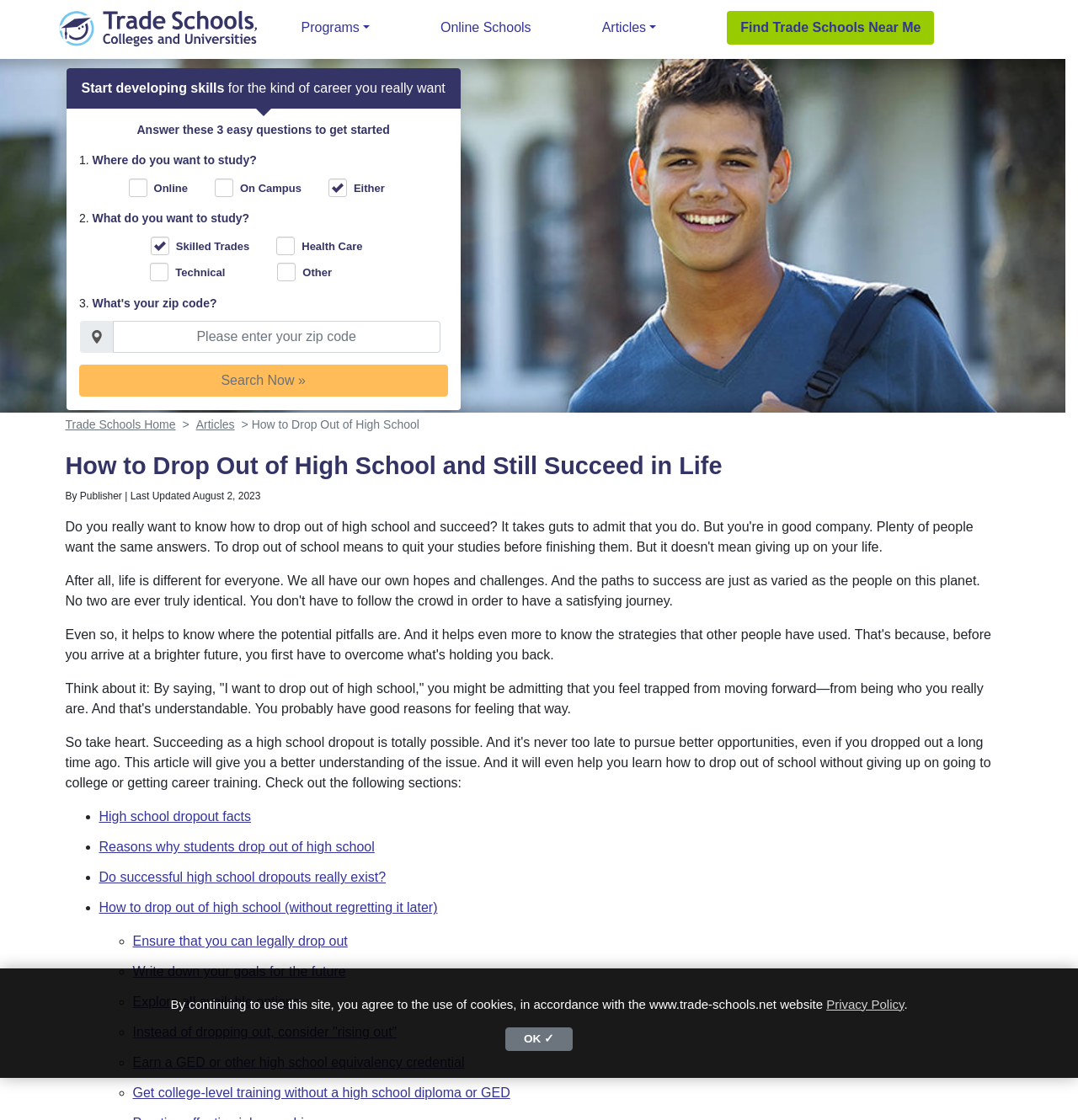Locate and generate the text content of the webpage's heading.

How to Drop Out of High School and Still Succeed in Life